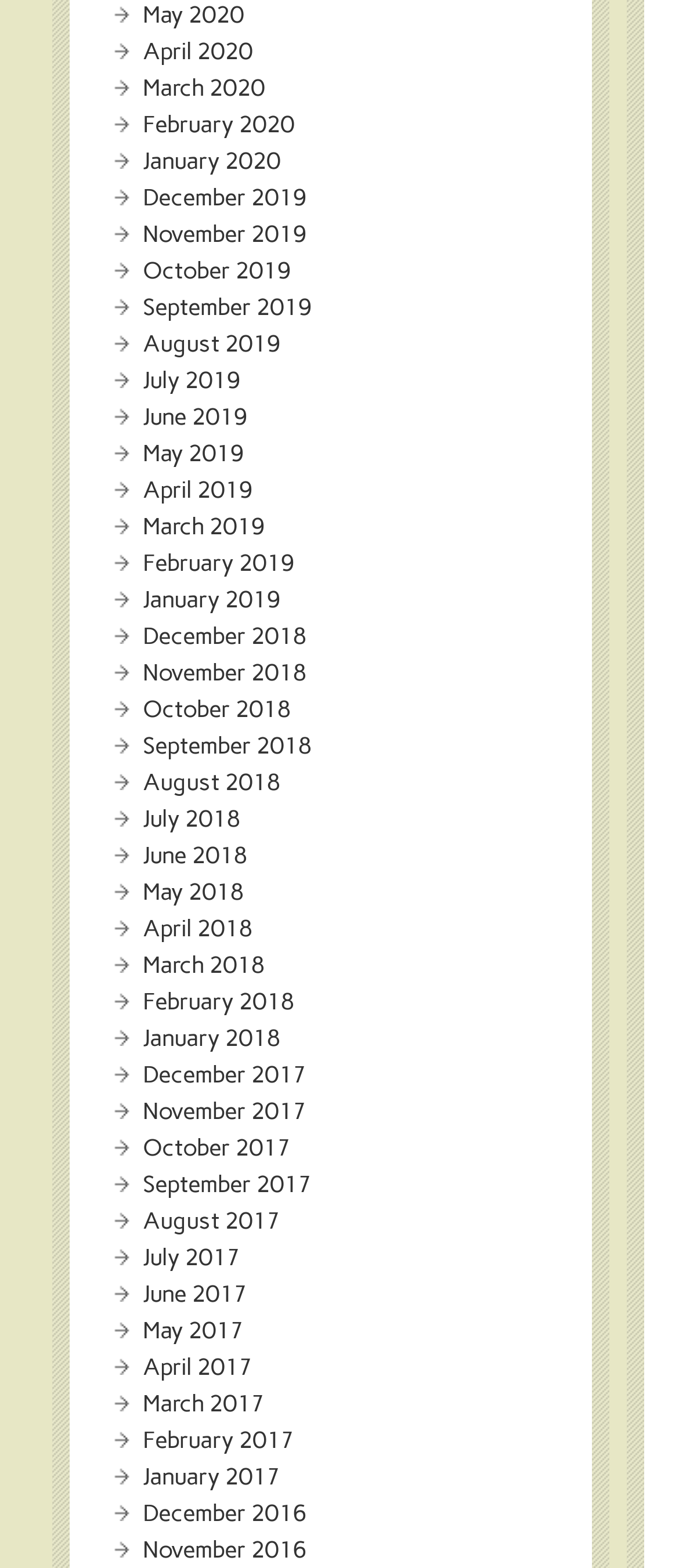Using the details from the image, please elaborate on the following question: What is the latest month listed?

I looked at the list of links and found that the latest month listed is May 2020, which is at the top of the list.